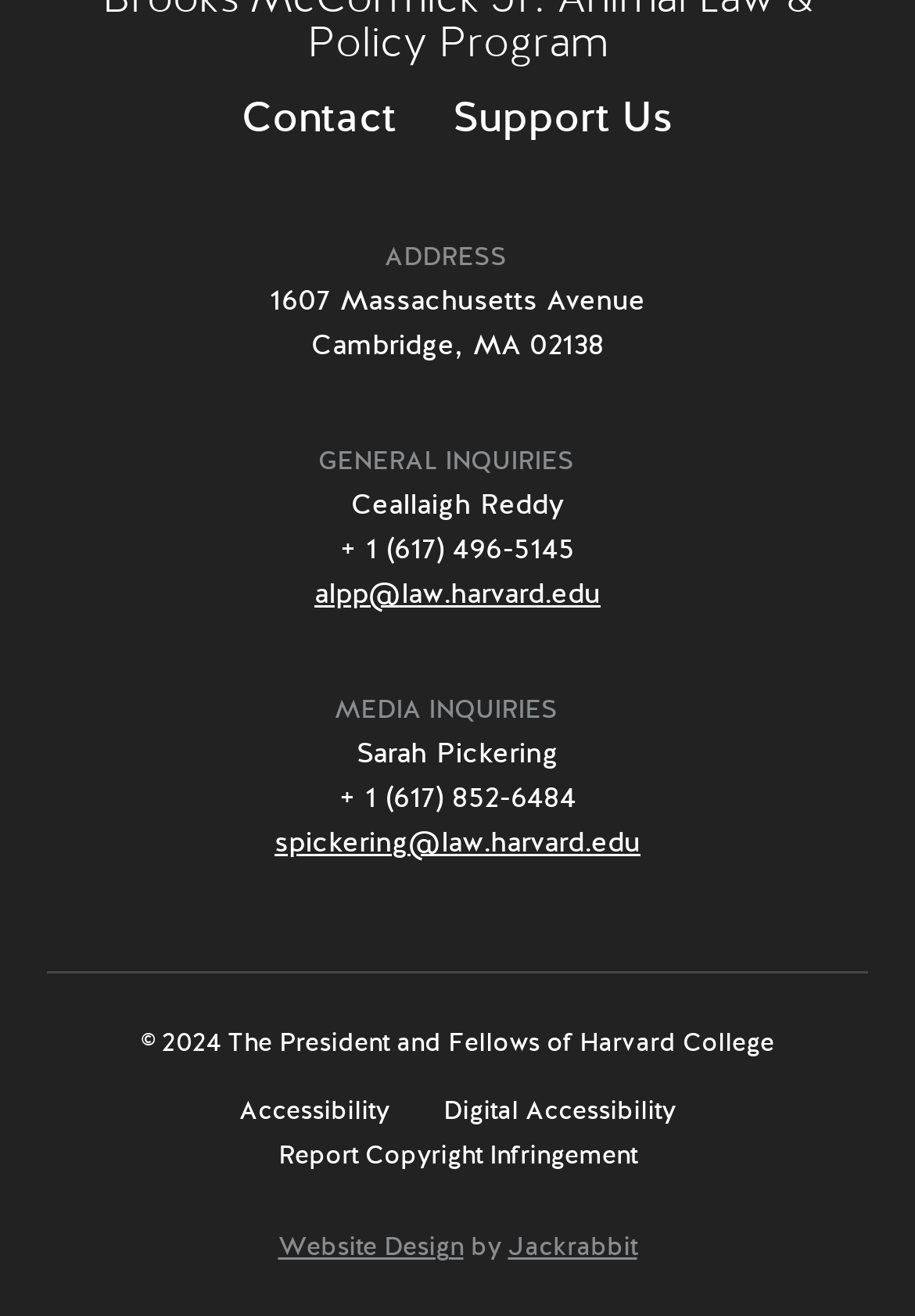Identify the bounding box coordinates of the clickable section necessary to follow the following instruction: "Check accessibility". The coordinates should be presented as four float numbers from 0 to 1, i.e., [left, top, right, bottom].

[0.262, 0.828, 0.426, 0.862]